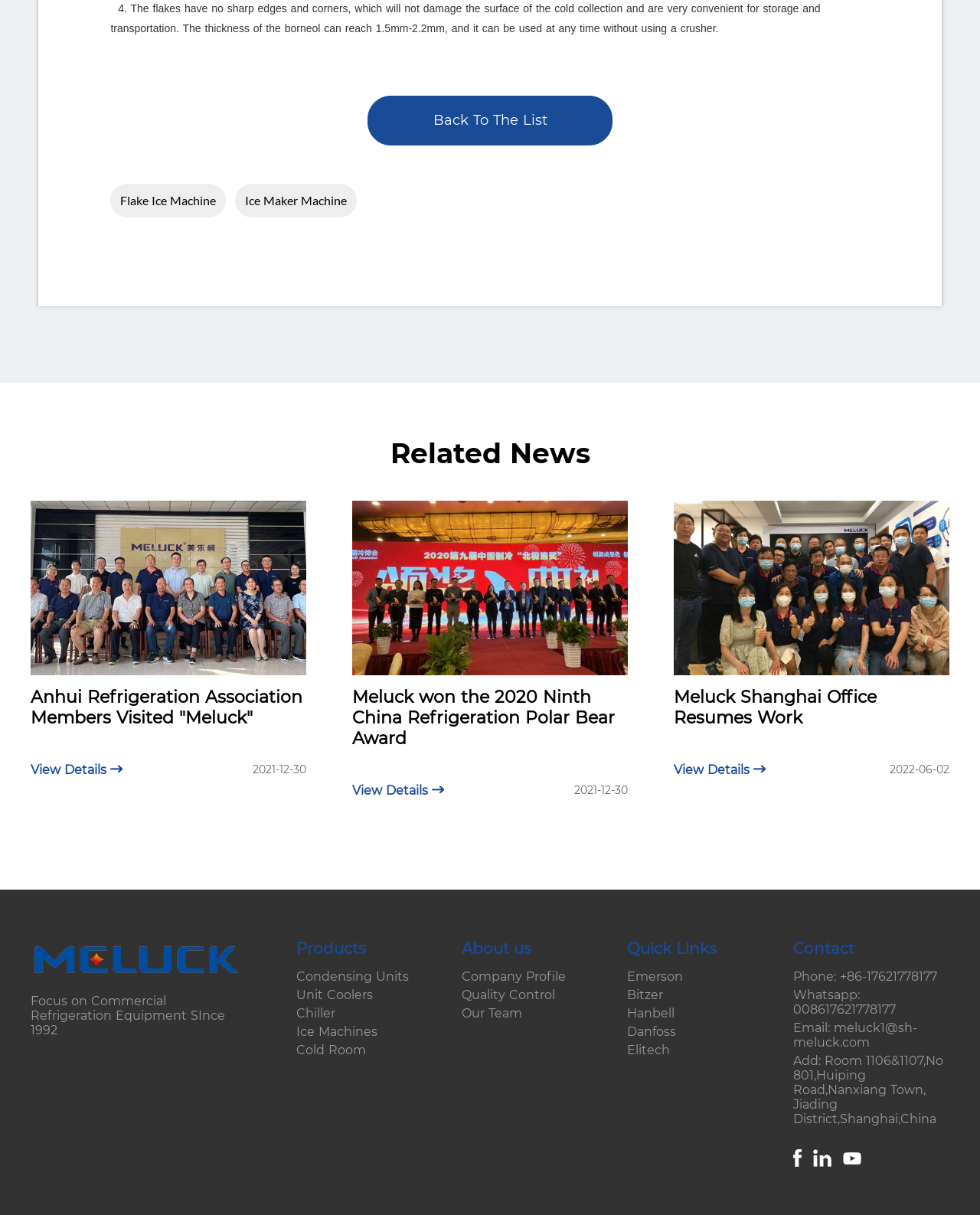What is the company's email address?
Make sure to answer the question with a detailed and comprehensive explanation.

The company's email address is meluck1@sh-meluck.com, as stated in the 'Contact' section at the bottom of the webpage.